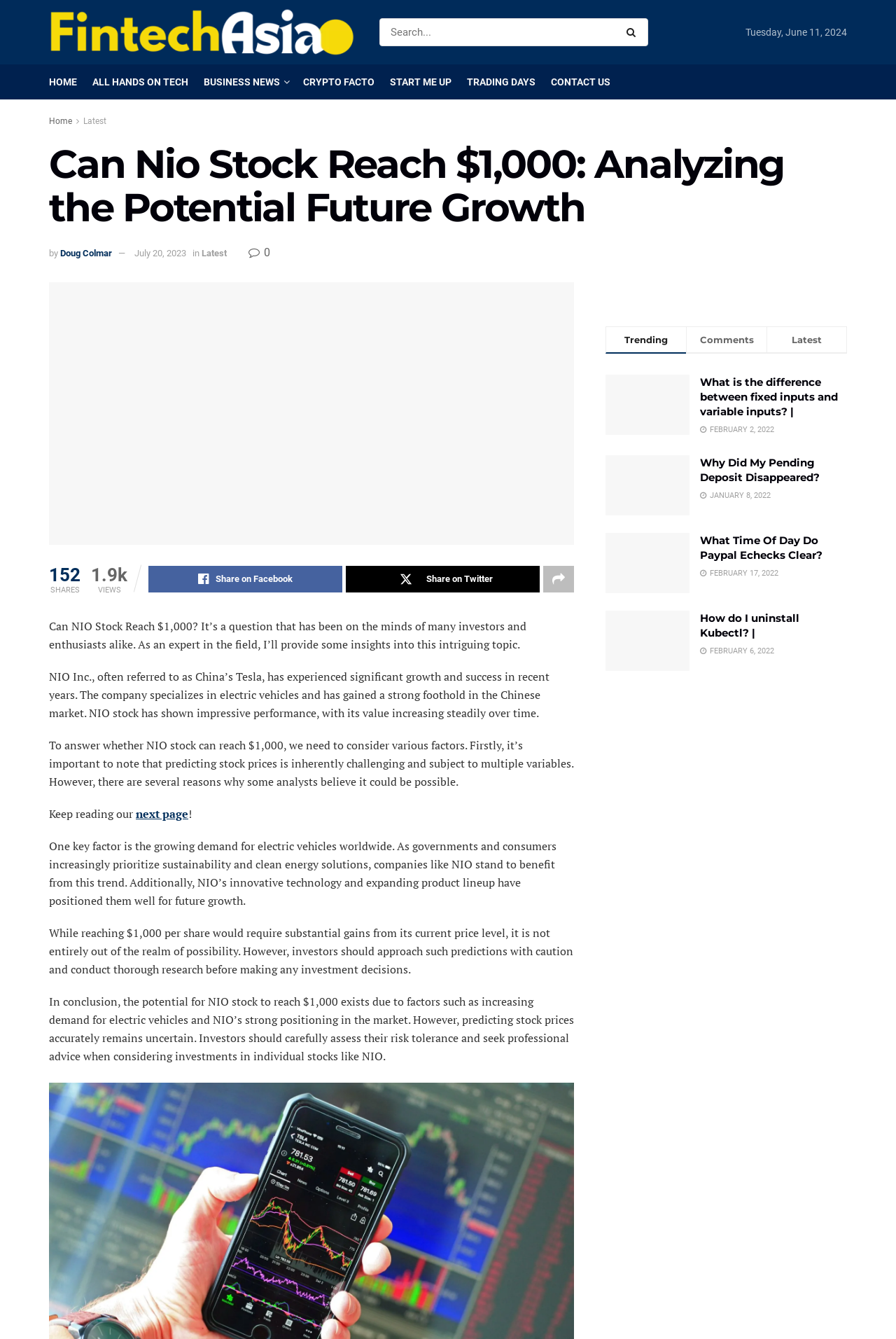Please indicate the bounding box coordinates for the clickable area to complete the following task: "Click on HOME". The coordinates should be specified as four float numbers between 0 and 1, i.e., [left, top, right, bottom].

[0.055, 0.048, 0.086, 0.074]